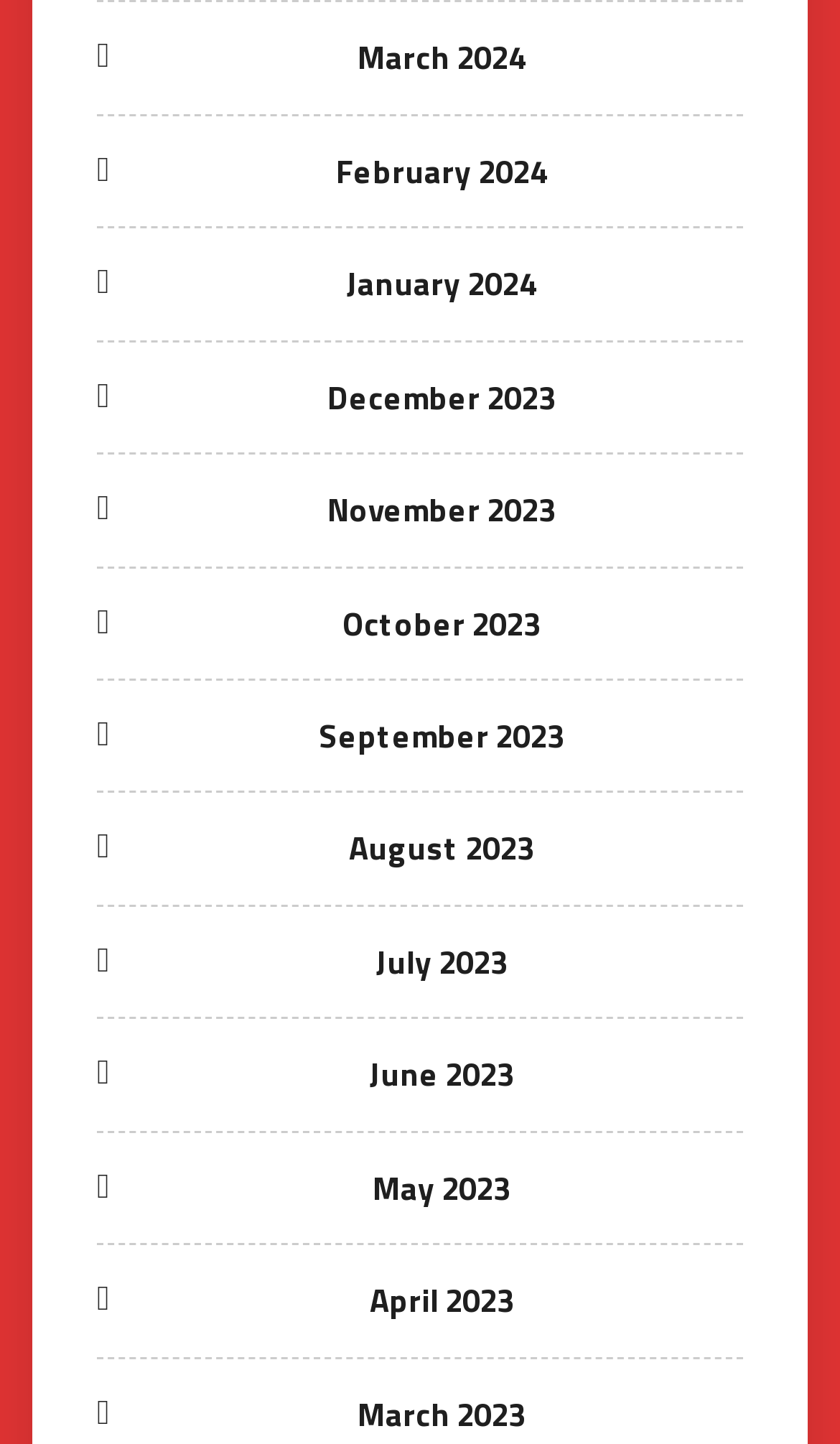How many links are above the 'June 2023' link?
Please respond to the question thoroughly and include all relevant details.

I compared the y1 and y2 coordinates of the links and found that the 'June 2023' link has a y1 coordinate of 0.727. I then counted the number of links with y1 coordinates less than 0.727 and found 5 links above the 'June 2023' link.